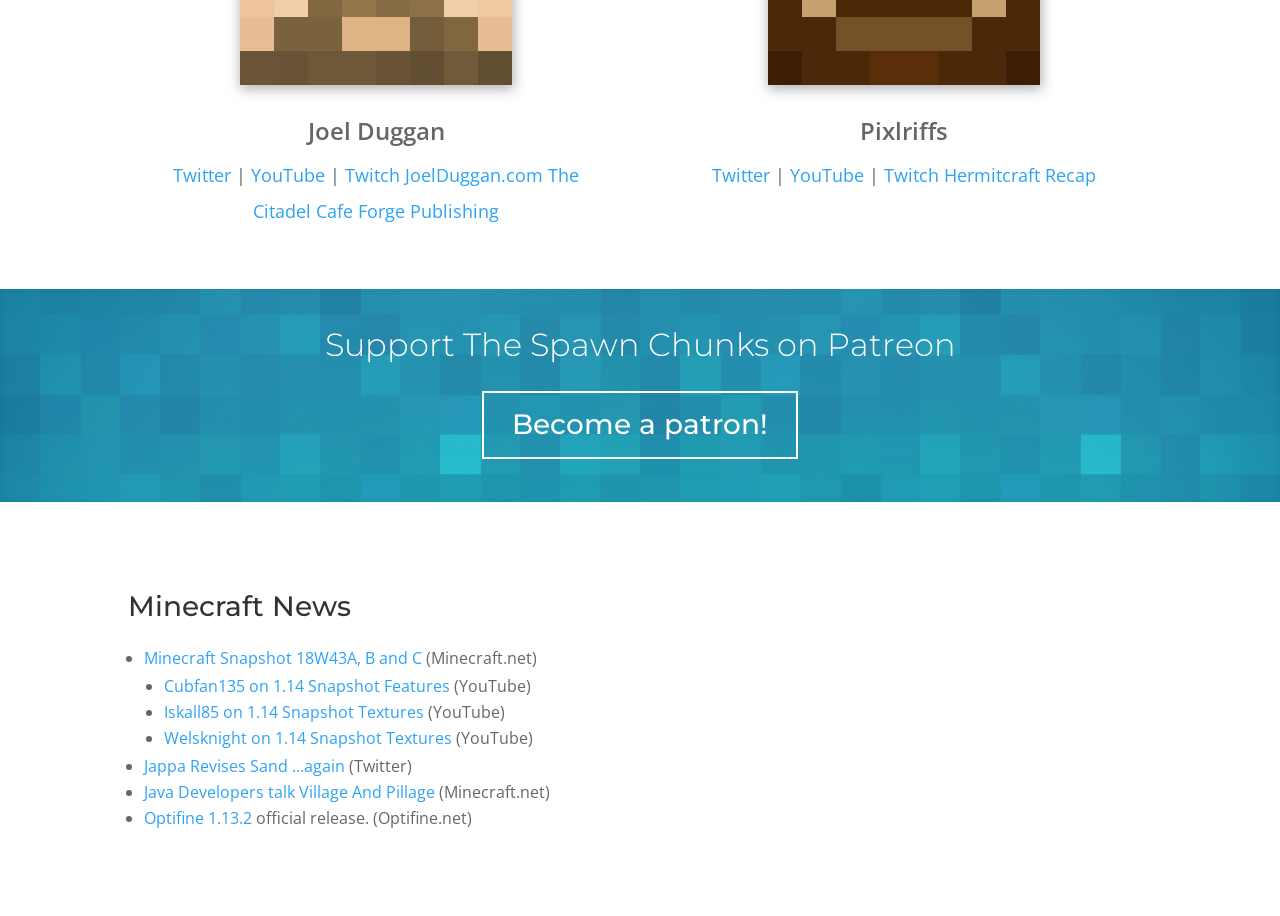Determine the bounding box coordinates of the clickable area required to perform the following instruction: "Visit Joel Duggan's Twitter page". The coordinates should be represented as four float numbers between 0 and 1: [left, top, right, bottom].

[0.135, 0.177, 0.181, 0.204]